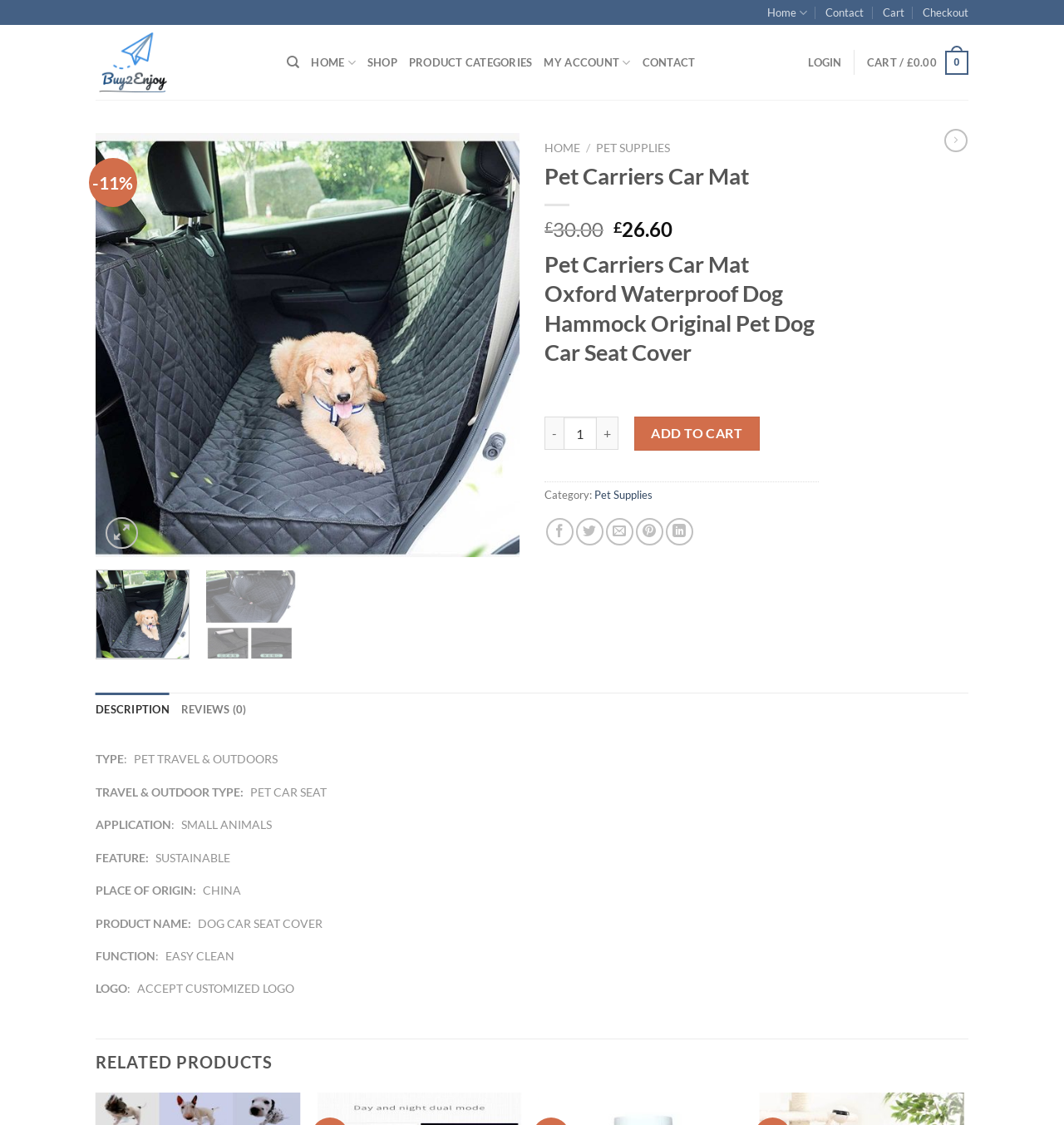Specify the bounding box coordinates of the area to click in order to follow the given instruction: "Add to cart."

[0.596, 0.371, 0.714, 0.4]